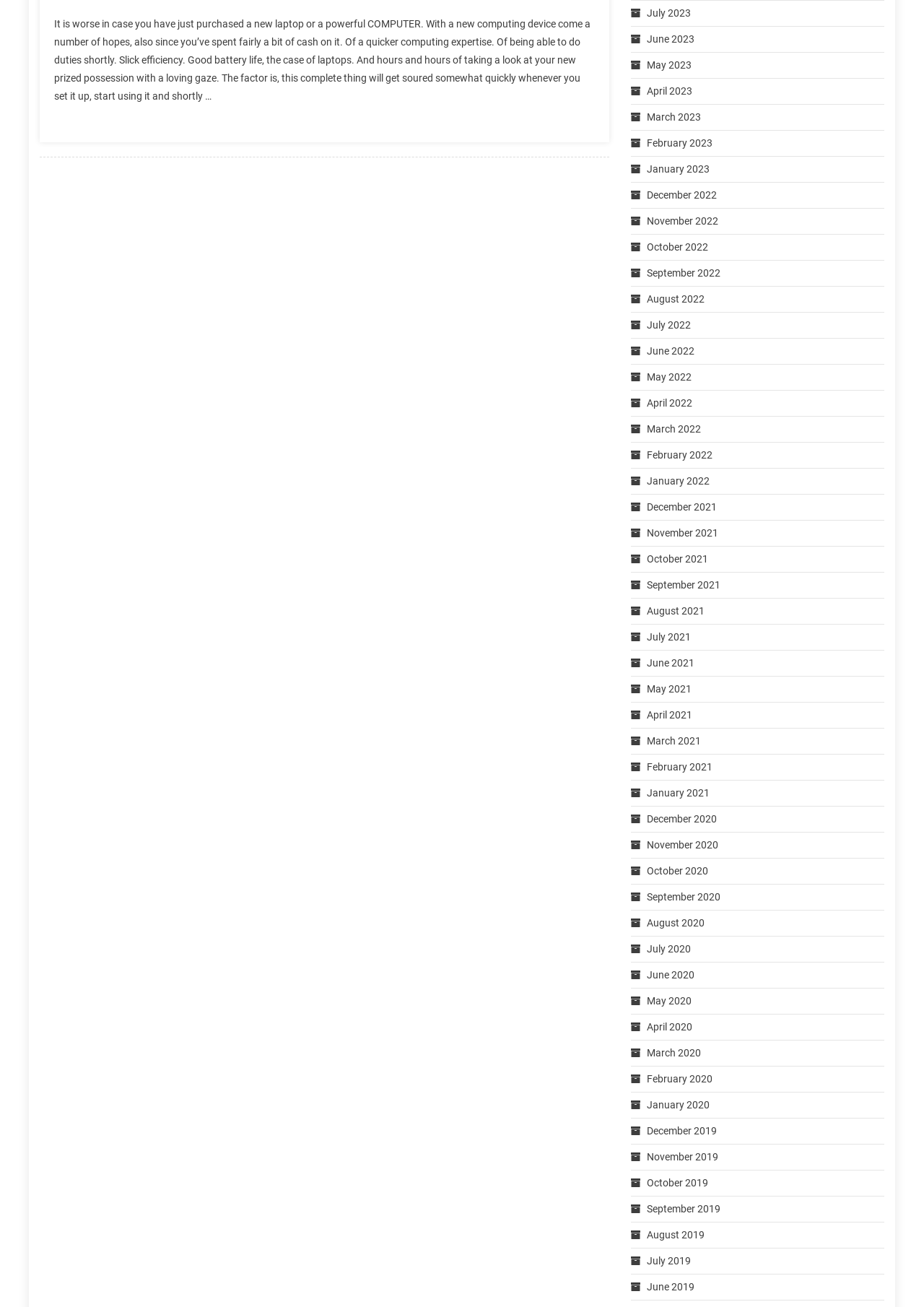What are the links on the right side?
Give a one-word or short phrase answer based on the image.

Archive links